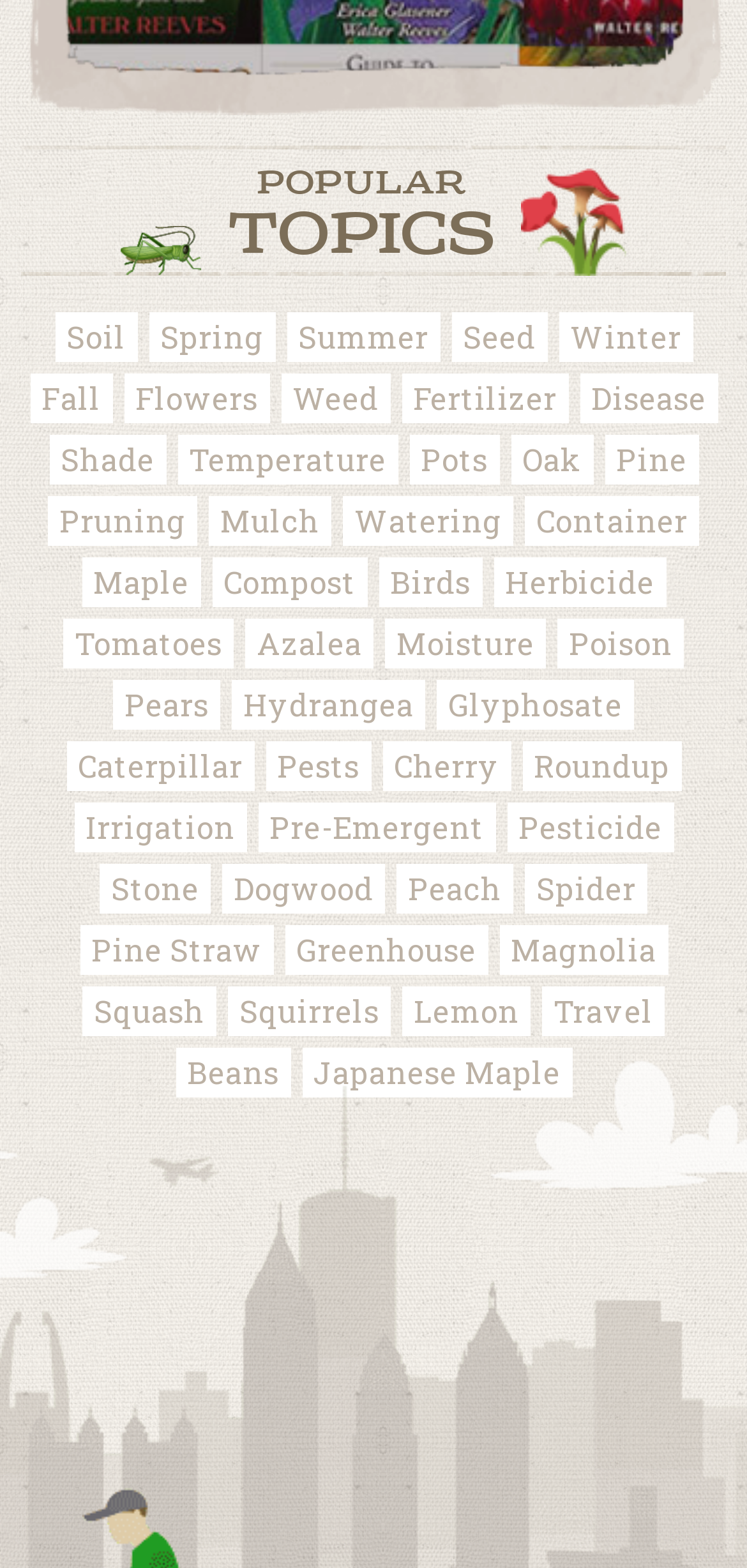Determine the bounding box coordinates of the clickable region to follow the instruction: "Click on Soil".

[0.073, 0.199, 0.183, 0.231]